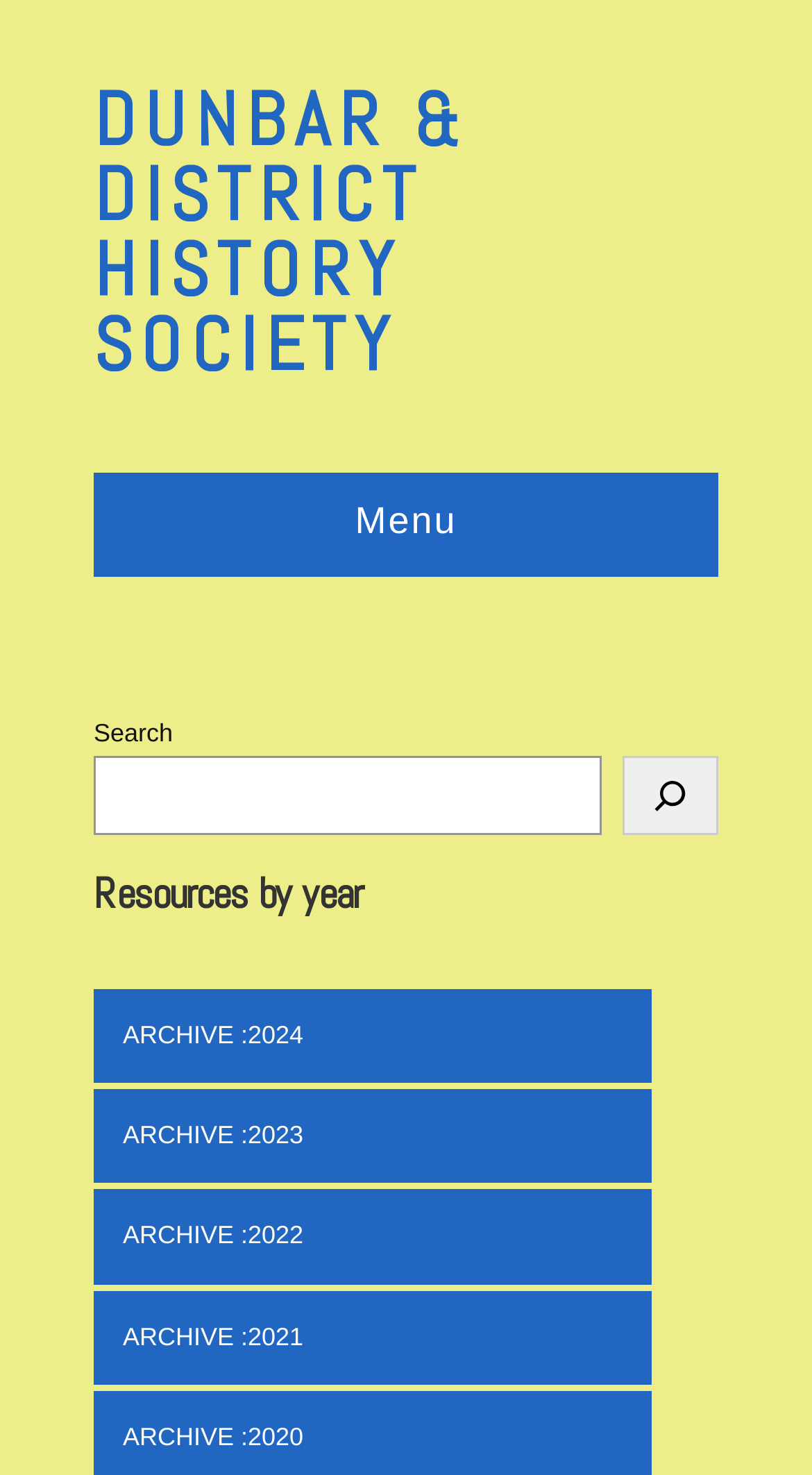How many input fields are available on the webpage?
Based on the screenshot, answer the question with a single word or phrase.

1